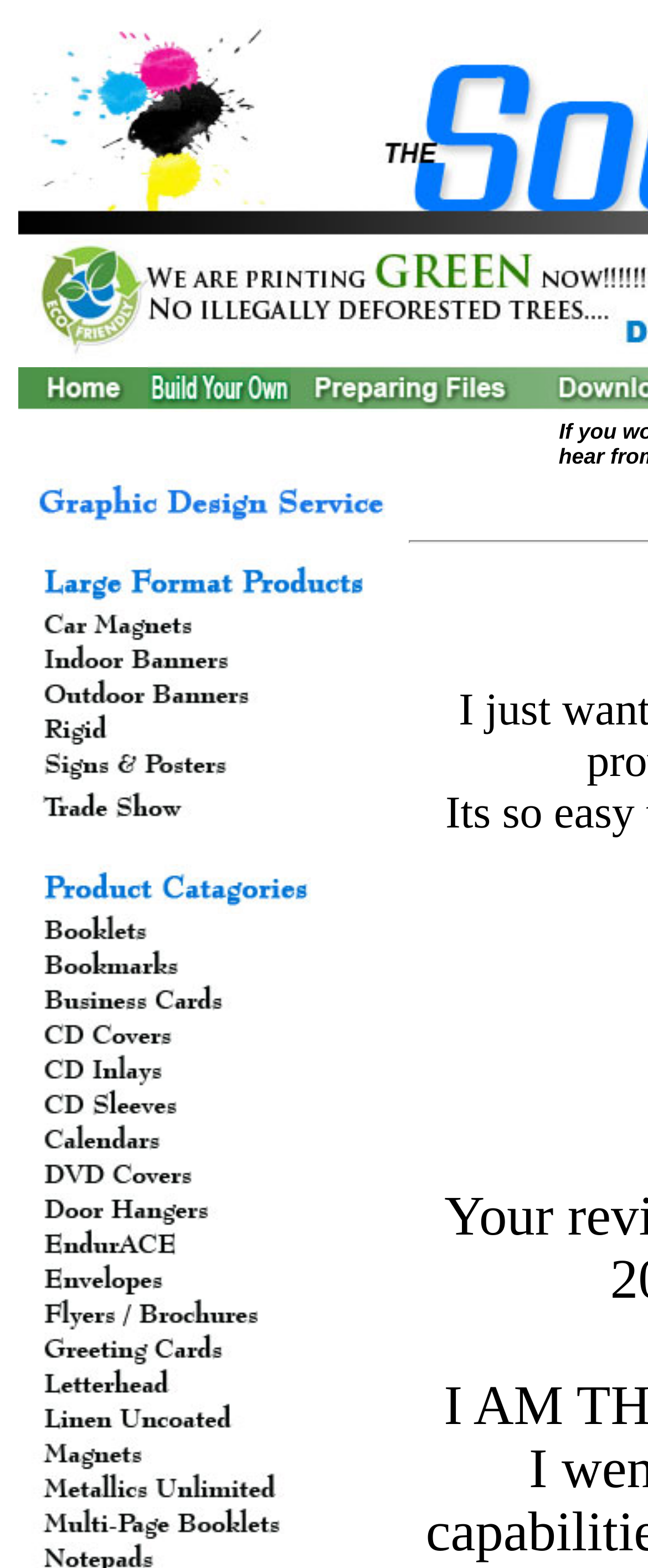Please find the bounding box coordinates of the section that needs to be clicked to achieve this instruction: "Visit ChromeNews".

None